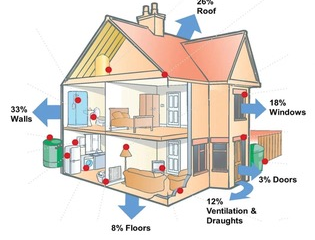Explain the details of the image you are viewing.

The image illustrates a cross-sectional view of a house, highlighting areas where energy loss typically occurs. Each section of the house is labeled with percentages indicating the proportion of total heat loss attributable to that area: 

- **33% Walls**: The largest contributor to heat loss, emphasizing the importance of proper insulation.
- **26% Roof**: Significant heat escapes through the roof, suggesting that addressing this area can greatly enhance energy efficiency.
- **18% Windows**: An essential focus for retrofitting efforts, as they often provide pathways for warm air to escape.
- **12% Ventilation & Draughts**: This category highlights the need for effective sealing and ventilation strategies.
- **8% Floors**: An often-overlooked area that can also contribute to heat loss if not properly insulated.
- **3% Doors**: Although a smaller percentage, ensuring doors are well-fitted and insulated contributes to overall energy conservation.

This educational graphic serves as a useful reminder for homeowners looking to make energy-saving improvements and illustrates the importance of targeting specific areas in their efforts to reduce energy costs and increase comfort.